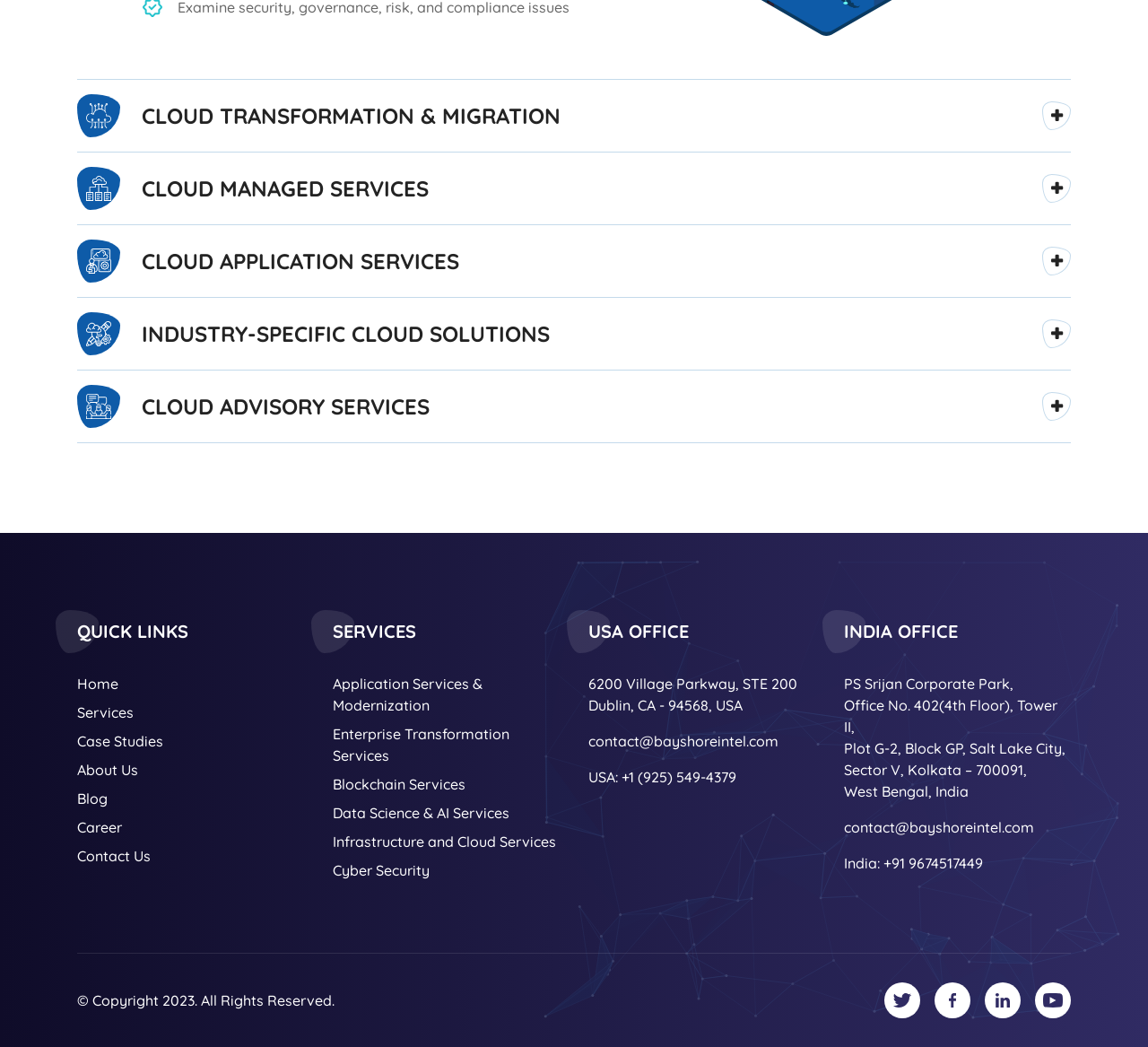What is the phone number of the USA office?
Please provide a full and detailed response to the question.

The phone number of the USA office is listed as '+1 (925) 549-4379' under the 'USA OFFICE' section.